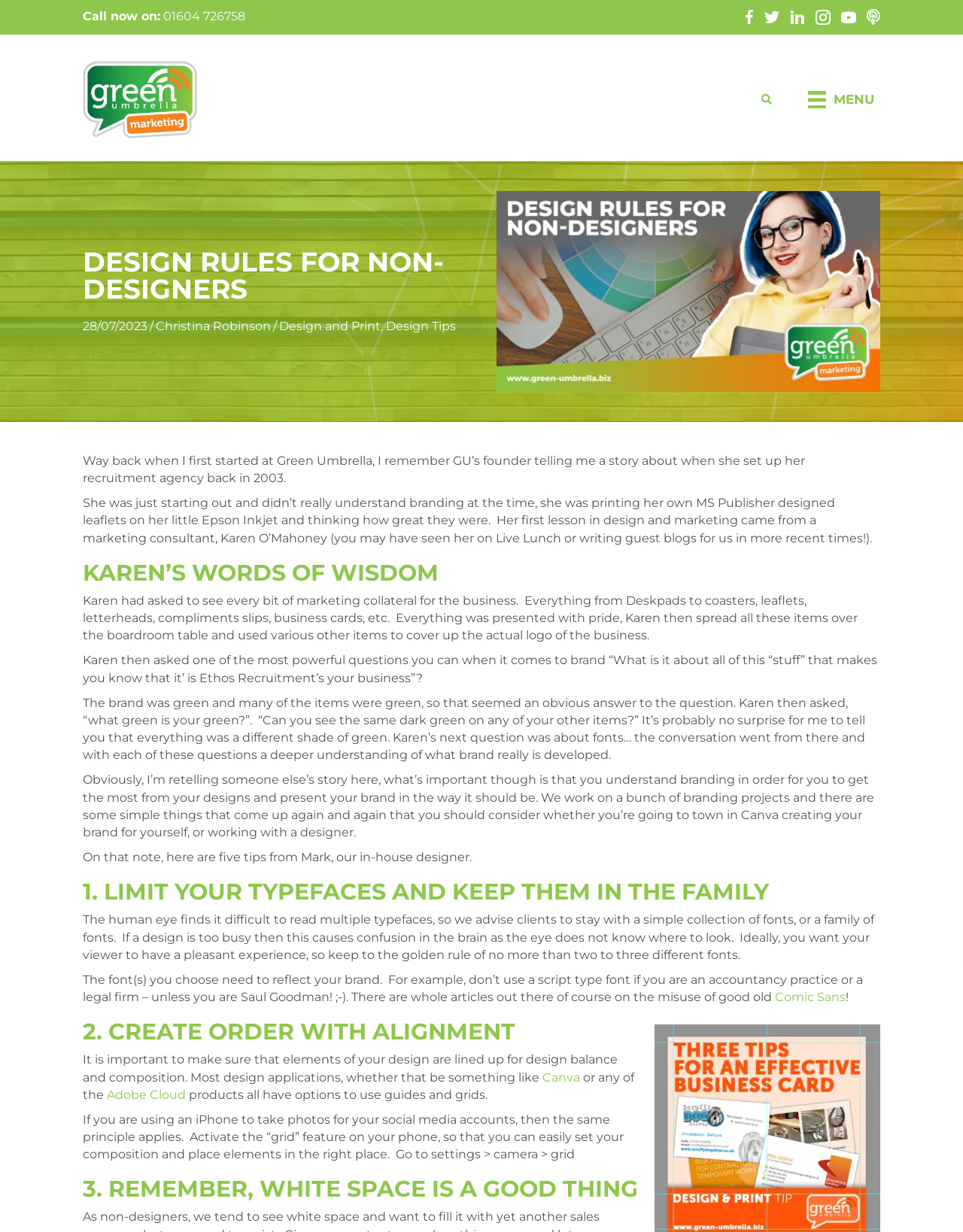Given the description Canva, predict the bounding box coordinates of the UI element. Ensure the coordinates are in the format (top-left x, top-left y, bottom-right x, bottom-right y) and all values are between 0 and 1.

[0.563, 0.868, 0.602, 0.88]